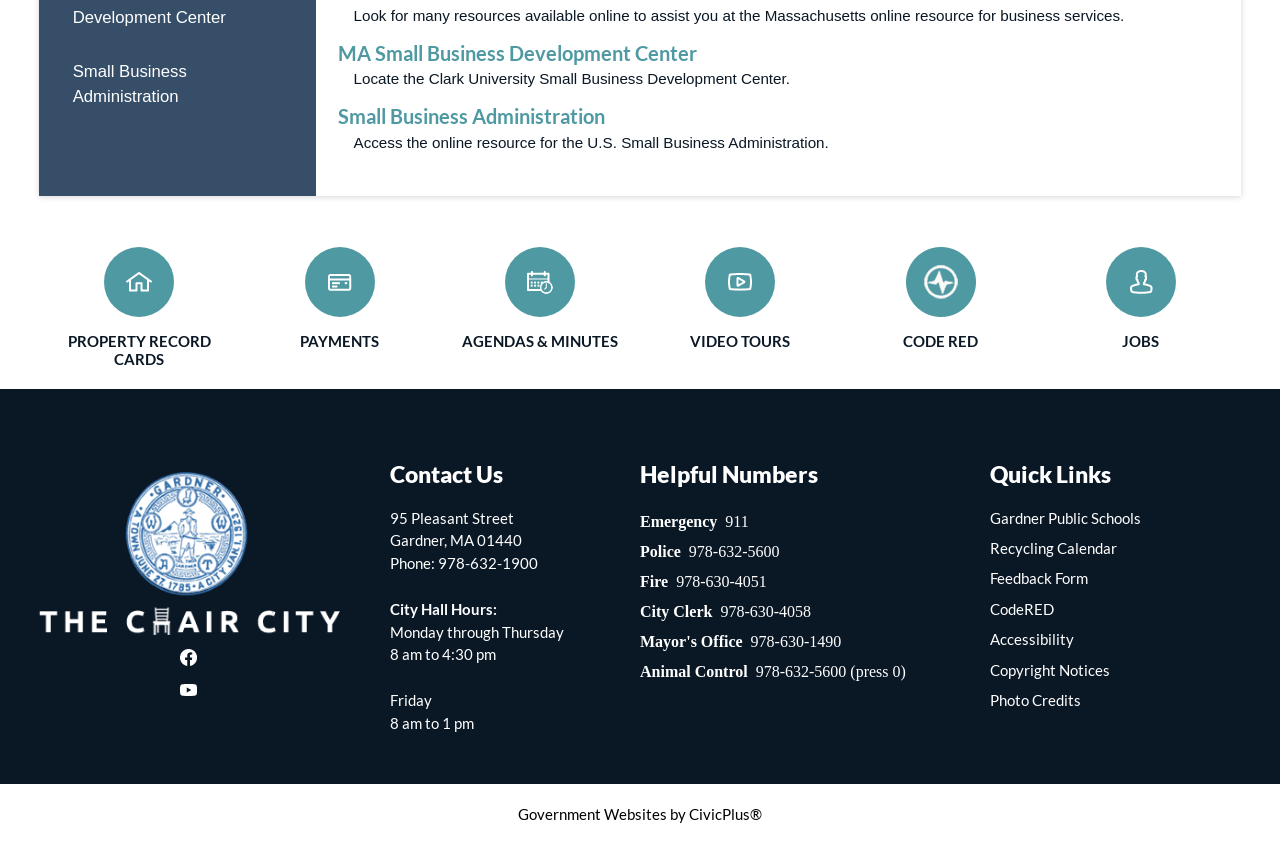Provide the bounding box coordinates of the UI element this sentence describes: "MA Small Business Development Center".

[0.264, 0.048, 0.545, 0.076]